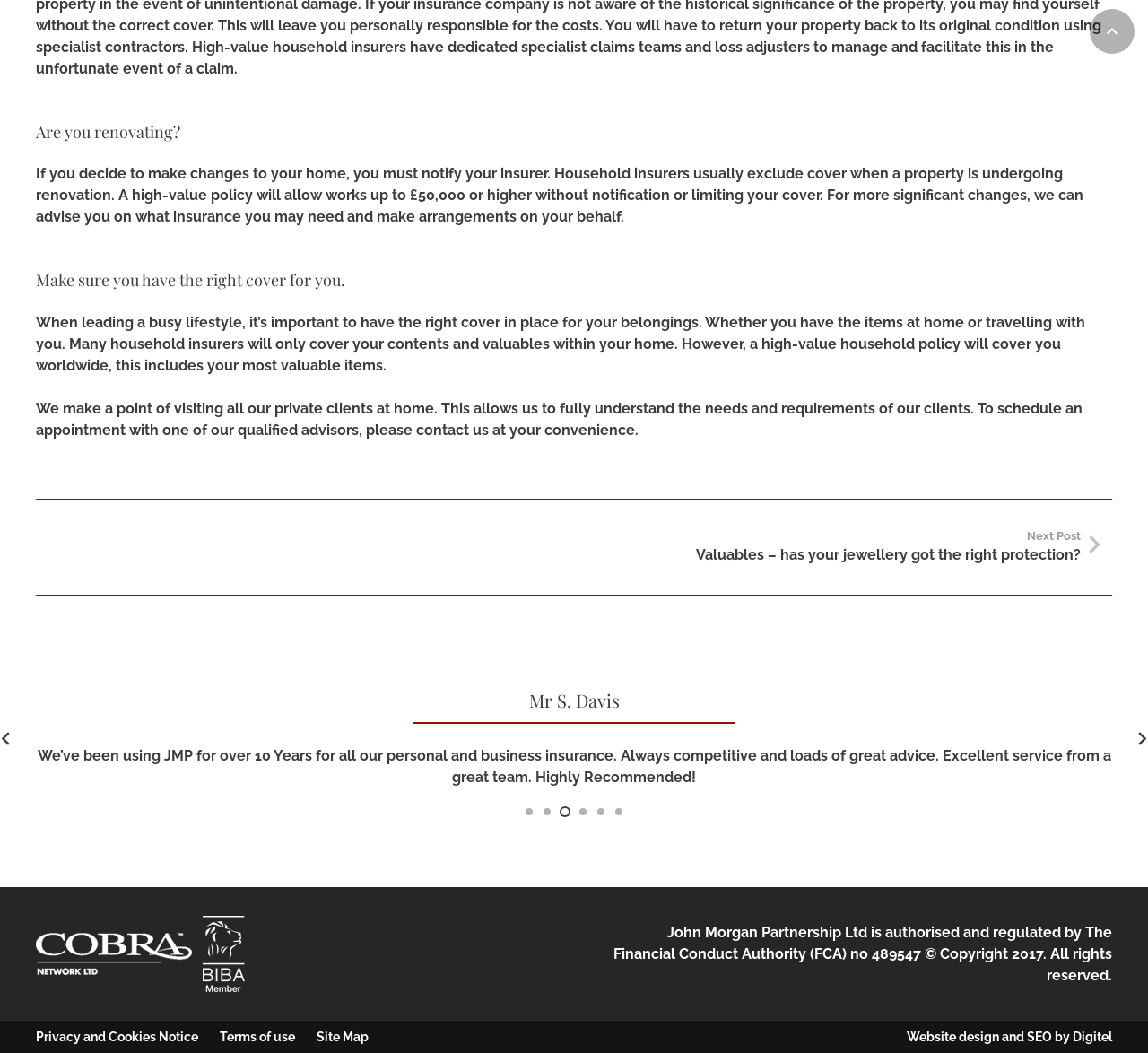Please specify the bounding box coordinates for the clickable region that will help you carry out the instruction: "Click 'contact us'".

[0.362, 0.4, 0.426, 0.416]